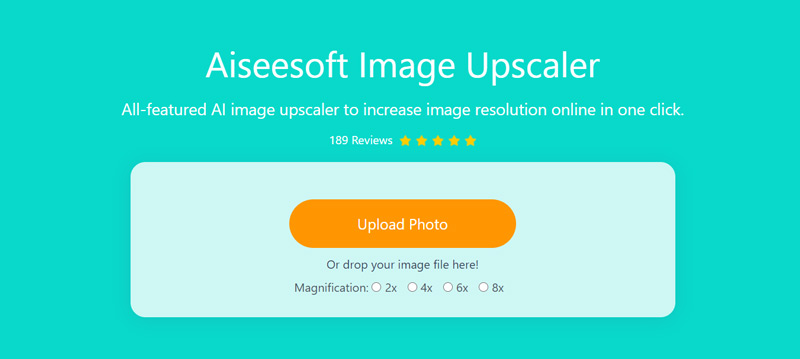Give a short answer to this question using one word or a phrase:
What is the average rating of the tool?

Five stars